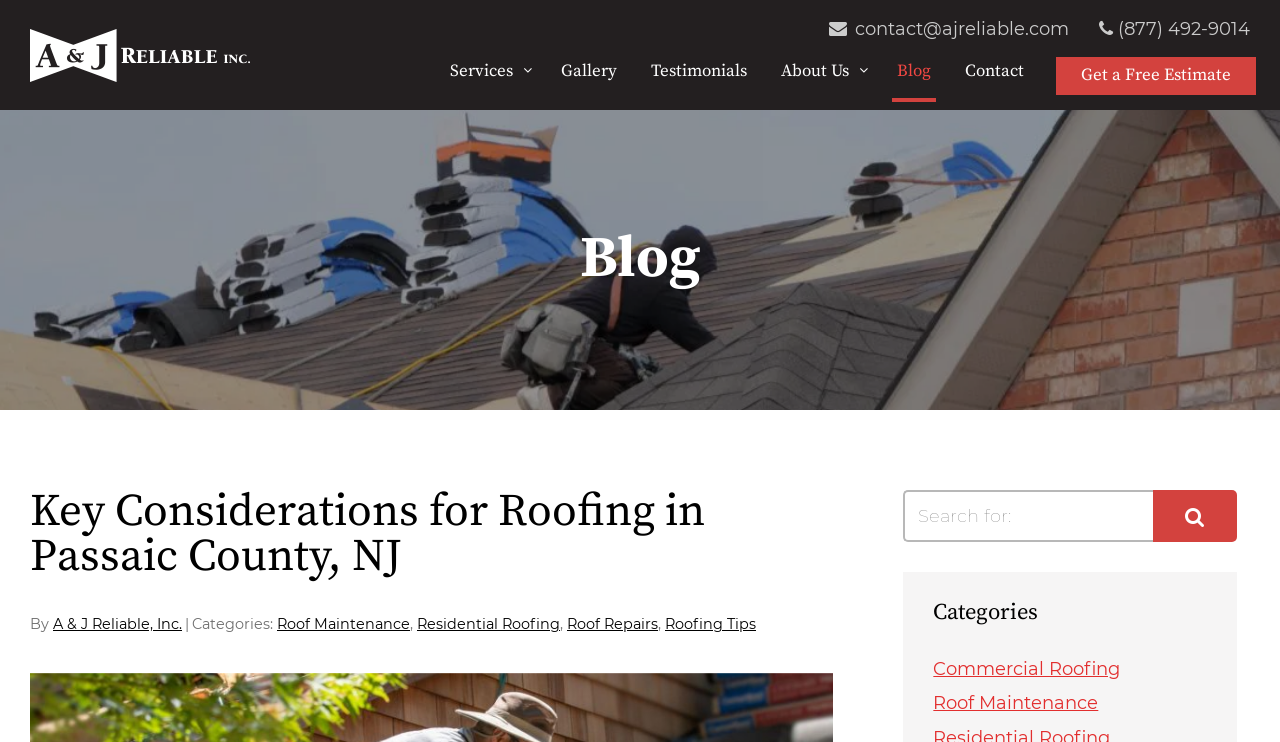Show the bounding box coordinates for the element that needs to be clicked to execute the following instruction: "Contact A & J Reliable, Inc.". Provide the coordinates in the form of four float numbers between 0 and 1, i.e., [left, top, right, bottom].

[0.648, 0.021, 0.835, 0.061]